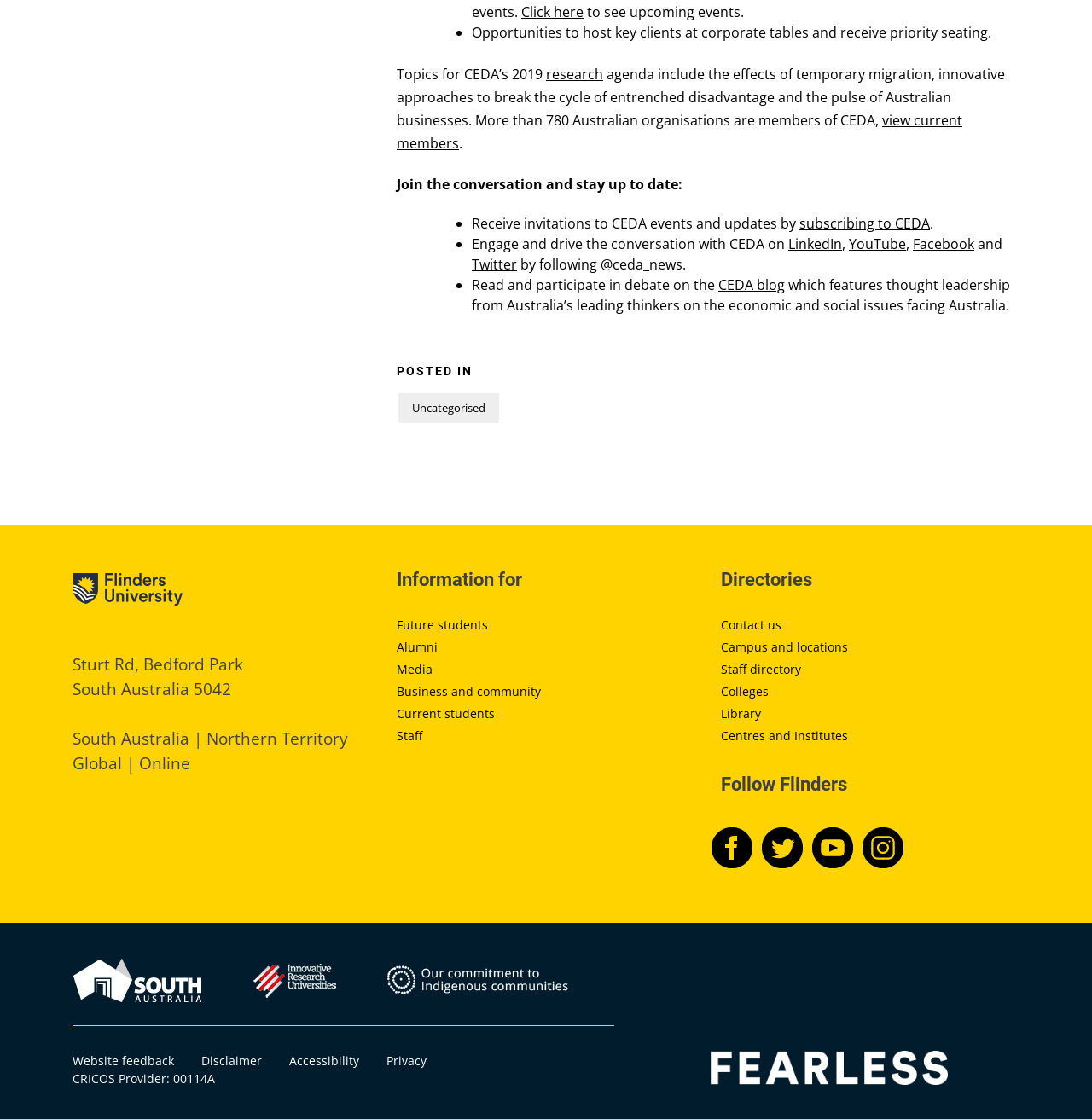Could you determine the bounding box coordinates of the clickable element to complete the instruction: "Follow CEDA on LinkedIn"? Provide the coordinates as four float numbers between 0 and 1, i.e., [left, top, right, bottom].

[0.722, 0.209, 0.771, 0.226]